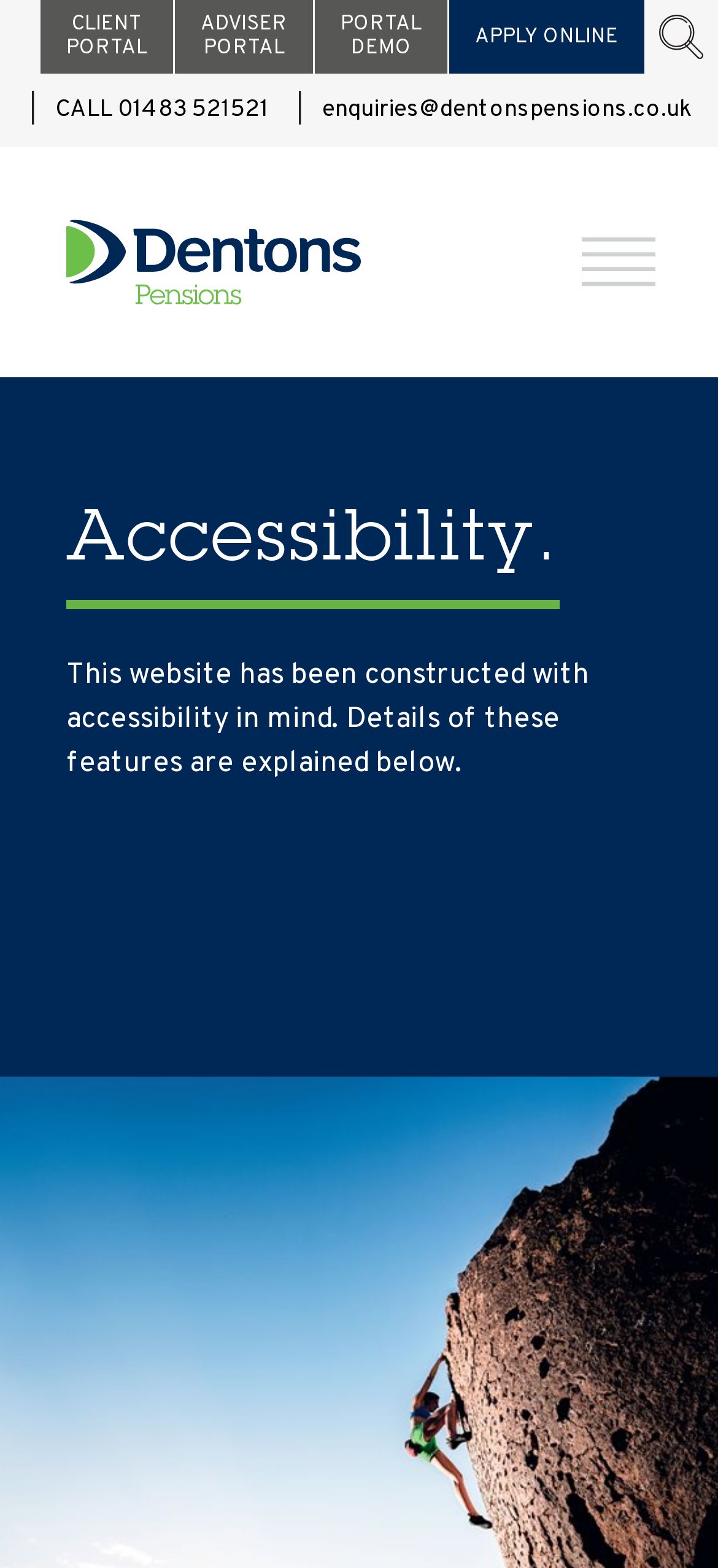Describe the webpage in detail, including text, images, and layout.

The webpage is focused on accessibility, with a prominent "Accessibility" title at the top. At the very top right corner, there is a "Magnifying Glass" button with an accompanying image, likely a search function. Below this, there are four links in a row, from left to right: "CLIENT PORTAL", "ADVISER PORTAL", "PORTAL DEMO", and "APPLY ONLINE". 

On the top left, there is a "Dentons Pension Logo" link with an image, and next to it, there are two links: "enquiries@dentonspensions.co.uk" and "CALL 01483 521521". 

Below these top elements, there is a button with an image, possibly a language or region selector. Underneath this button, there is a table layout containing the main content. The first element in the table is a heading titled "Accessibility." followed by a paragraph of text explaining that the website has been constructed with accessibility in mind, with details provided below.